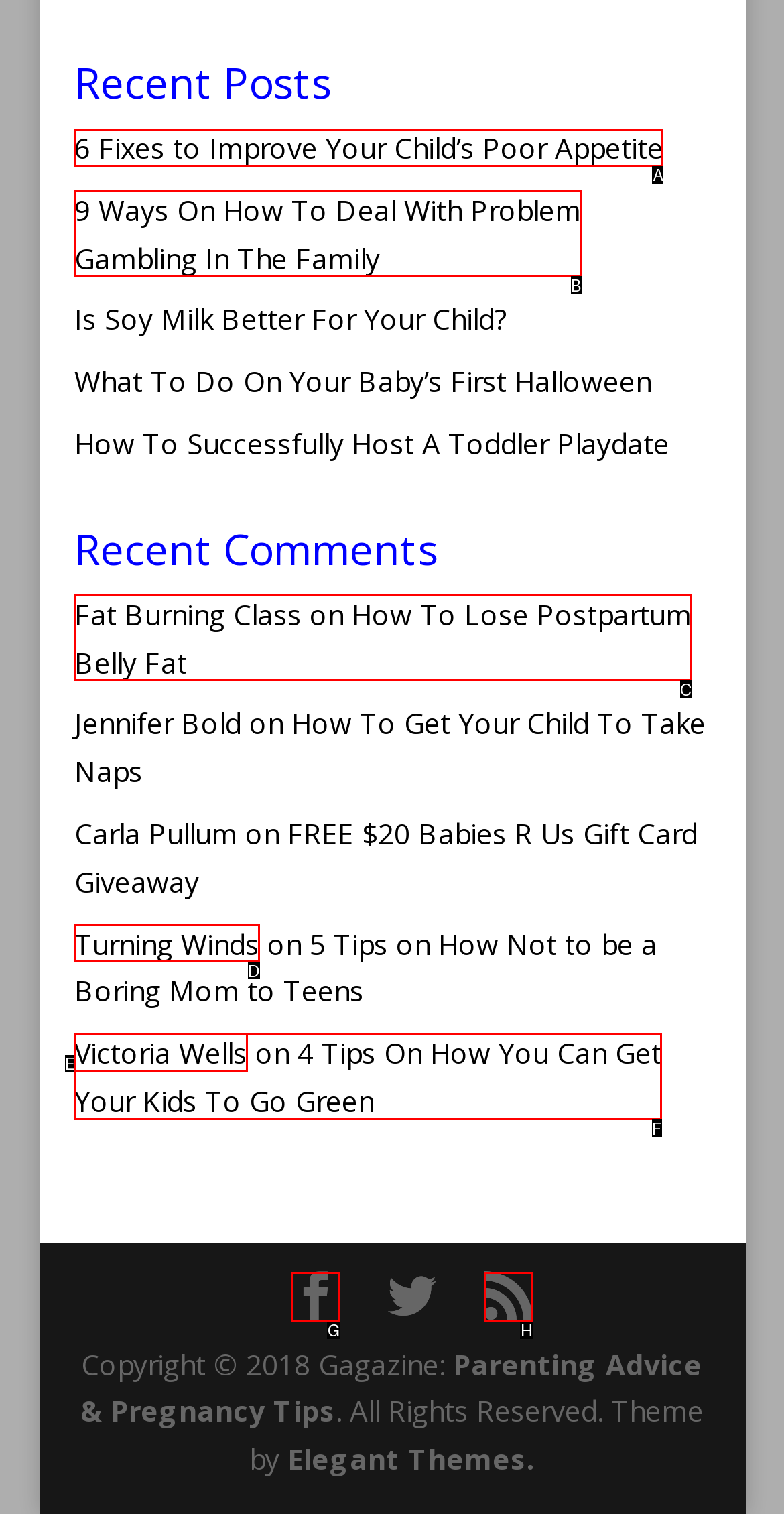From the given options, tell me which letter should be clicked to complete this task: Read the article about improving your child's poor appetite
Answer with the letter only.

A